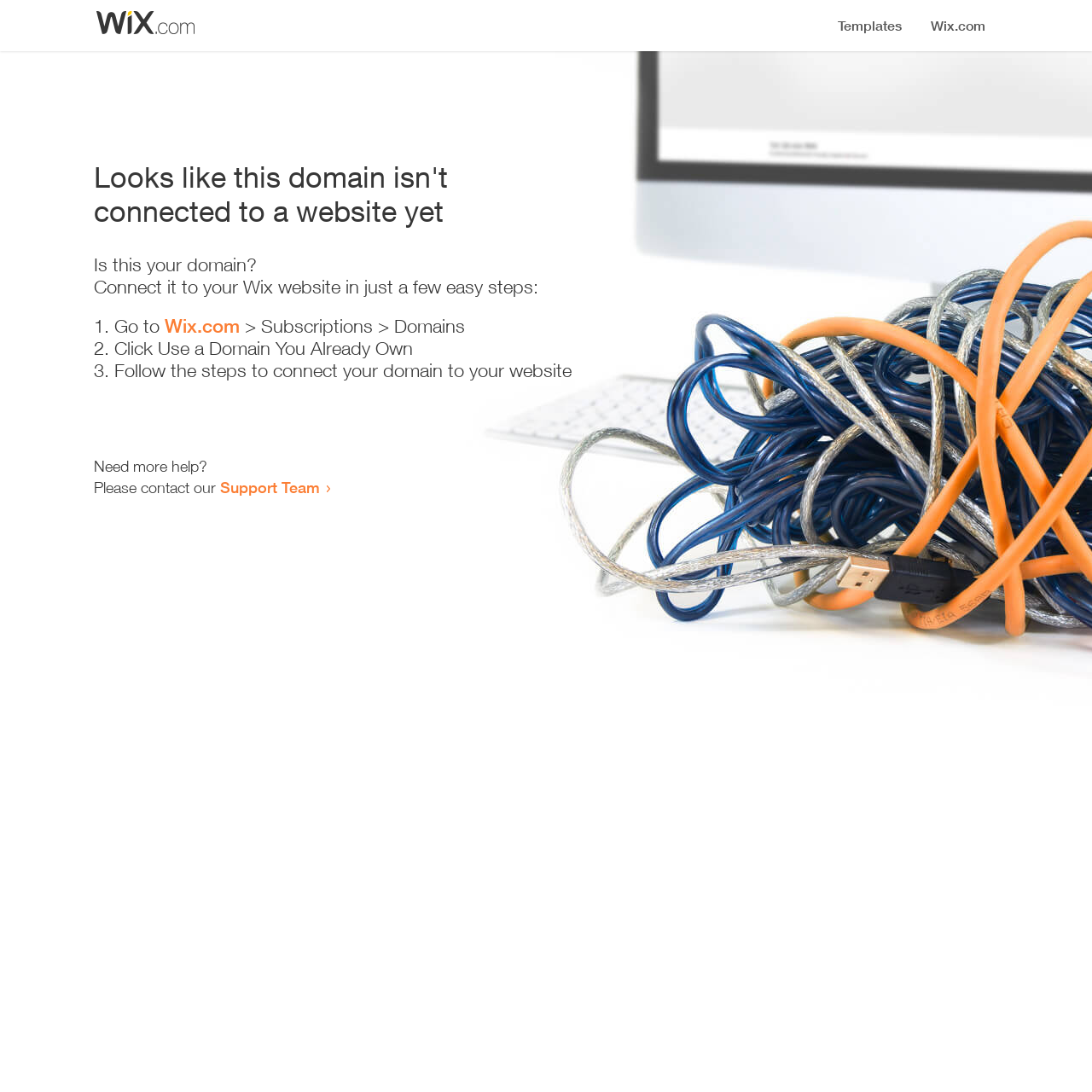Identify and extract the main heading of the webpage.

Looks like this domain isn't
connected to a website yet